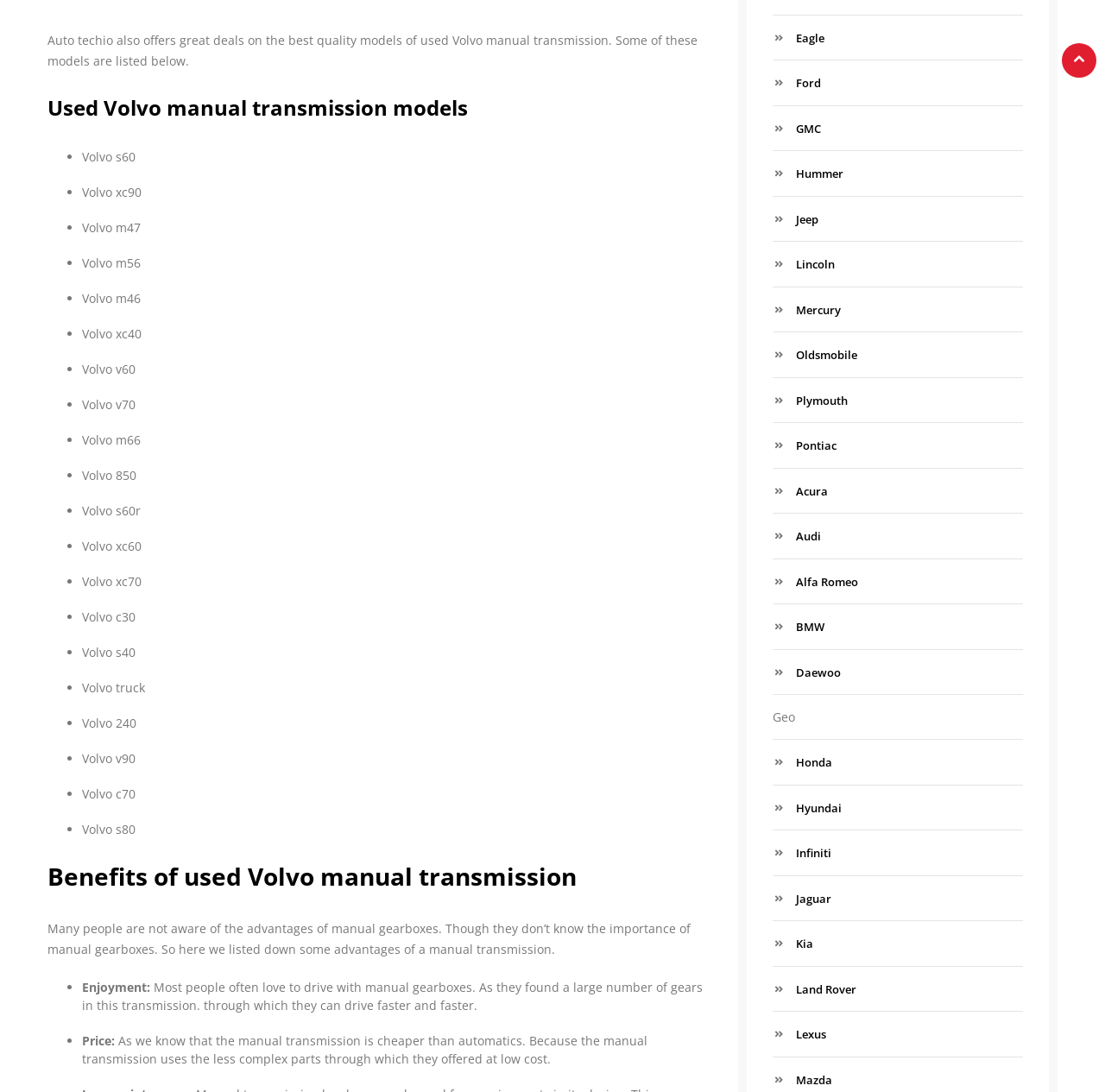Determine the bounding box coordinates of the section I need to click to execute the following instruction: "Check the price advantage of manual transmission". Provide the coordinates as four float numbers between 0 and 1, i.e., [left, top, right, bottom].

[0.074, 0.945, 0.104, 0.96]